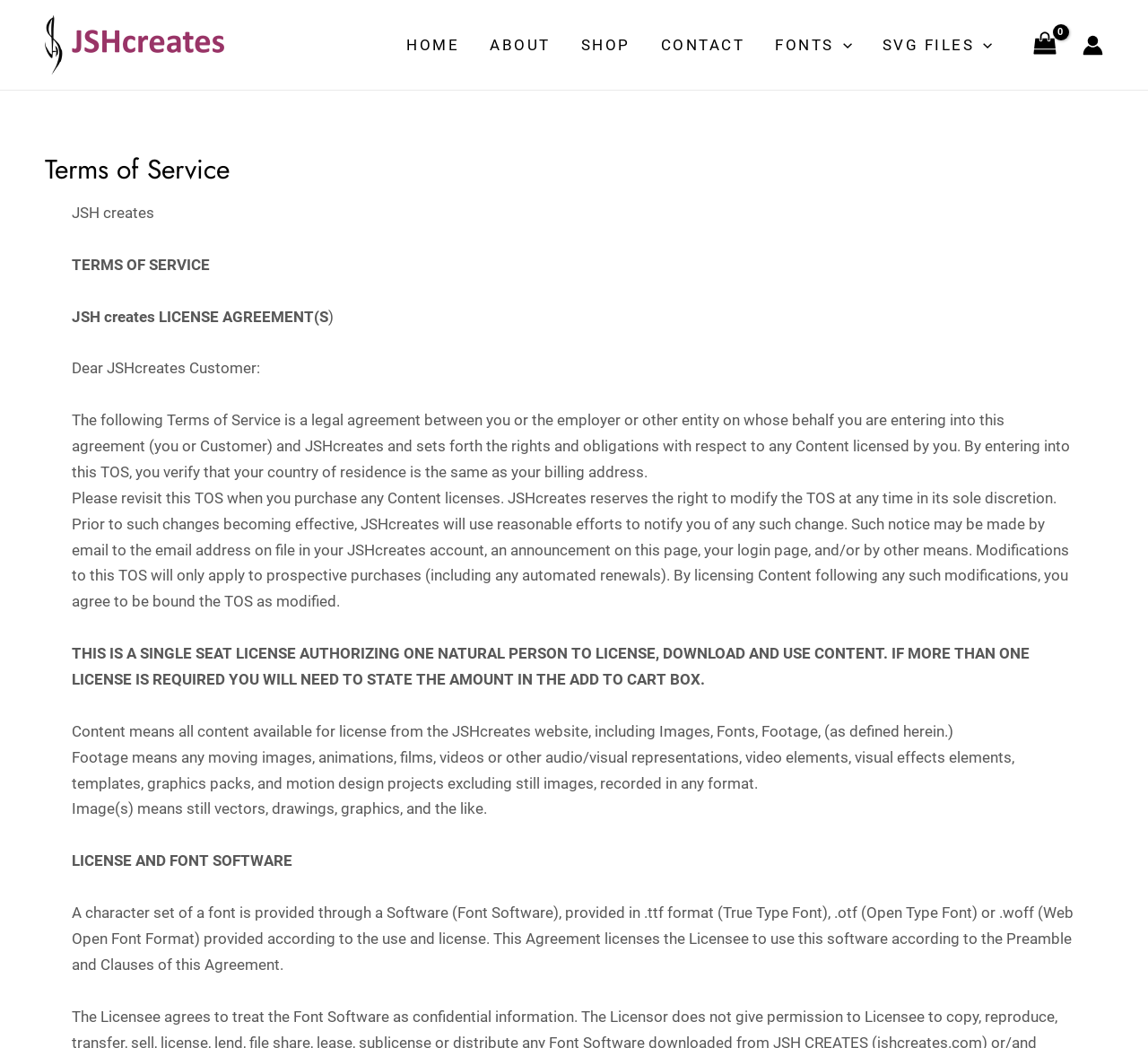Create a detailed narrative of the webpage’s visual and textual elements.

The webpage is titled "Terms of Service" and appears to be a legal agreement between JSHcreates and its customers. At the top left, there is a small link, and to its right, a navigation menu with six links: "HOME", "ABOUT", "SHOP", "CONTACT", "FONTS Menu Toggle", and "SVG FILES Menu Toggle". Each of these links has a corresponding icon, with the last two having a menu toggle icon.

Below the navigation menu, there is a prominent header section with the title "Terms of Service" in large font. This section also contains a brief introduction to JSHcreates and the purpose of the Terms of Service agreement.

The main content of the webpage is a lengthy legal text that outlines the terms and conditions of using JSHcreates' services. The text is divided into several sections, each addressing a specific aspect of the agreement, such as licensing, content usage, and modifications to the terms of service.

On the top right, there is a small link with the text "0" and an account icon link with a corresponding image. The account icon link is positioned near the top right corner of the page.

Throughout the webpage, there are no prominent images, but several small icons and graphics are used to accompany the links and menu toggles. The overall layout is dense with text, indicating that the webpage is primarily intended for reading and understanding the legal agreement.